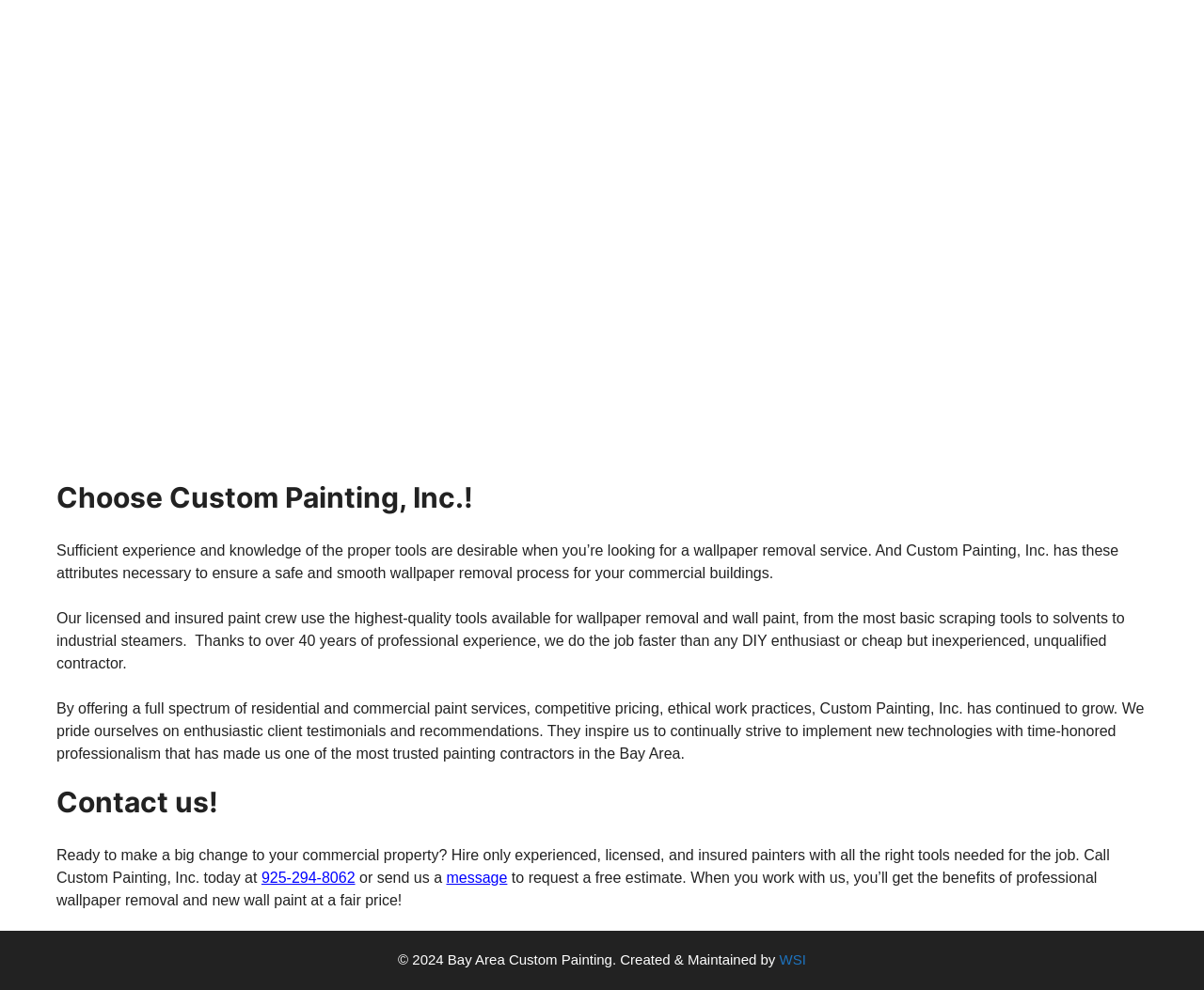Provide a one-word or short-phrase answer to the question:
What is the company's name?

Custom Painting, Inc.